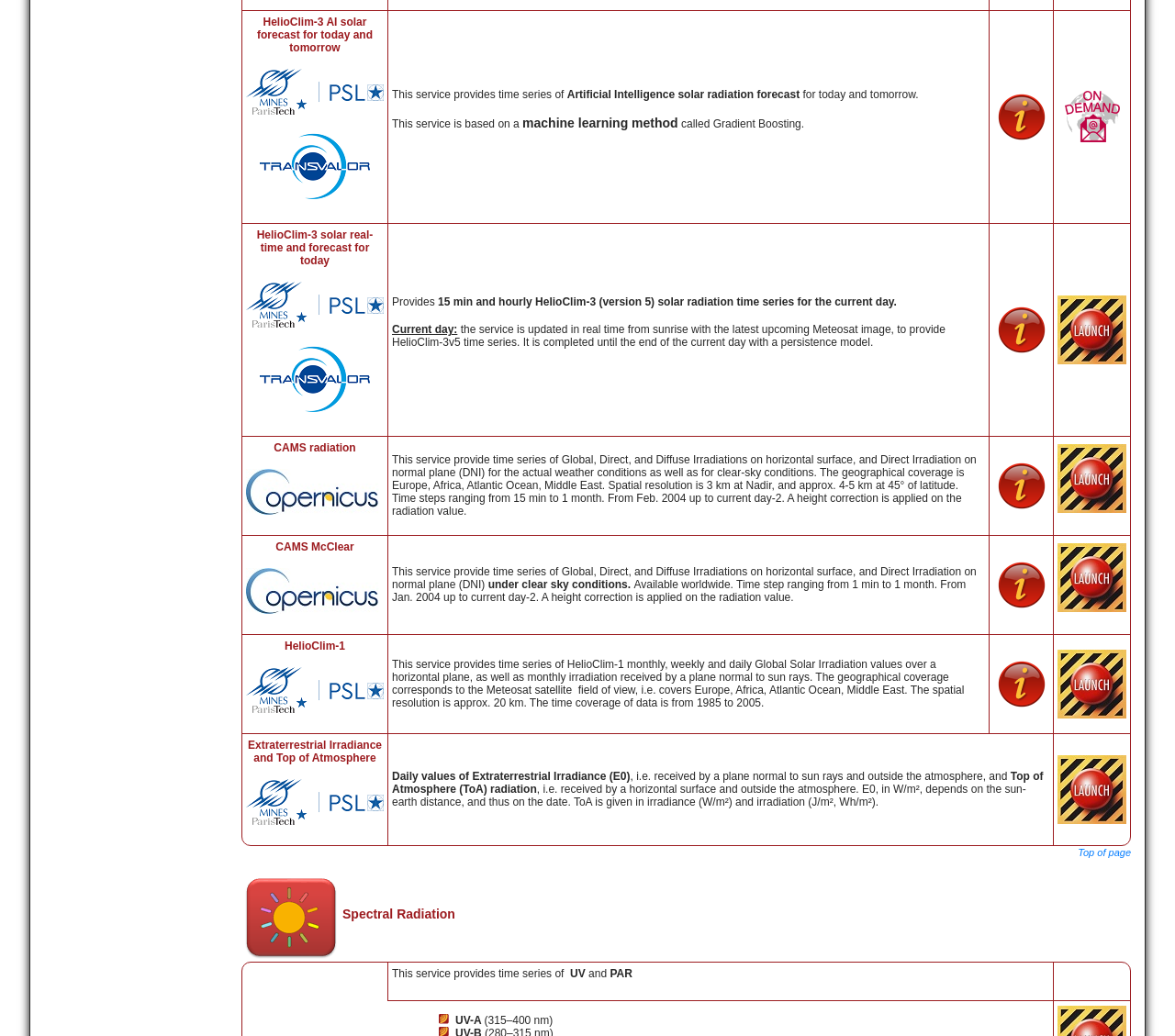Identify the bounding box coordinates for the UI element described as follows: More information. Use the format (top-left x, top-left y, bottom-right x, bottom-right y) and ensure all values are floating point numbers between 0 and 1.

[0.684, 0.387, 0.754, 0.399]